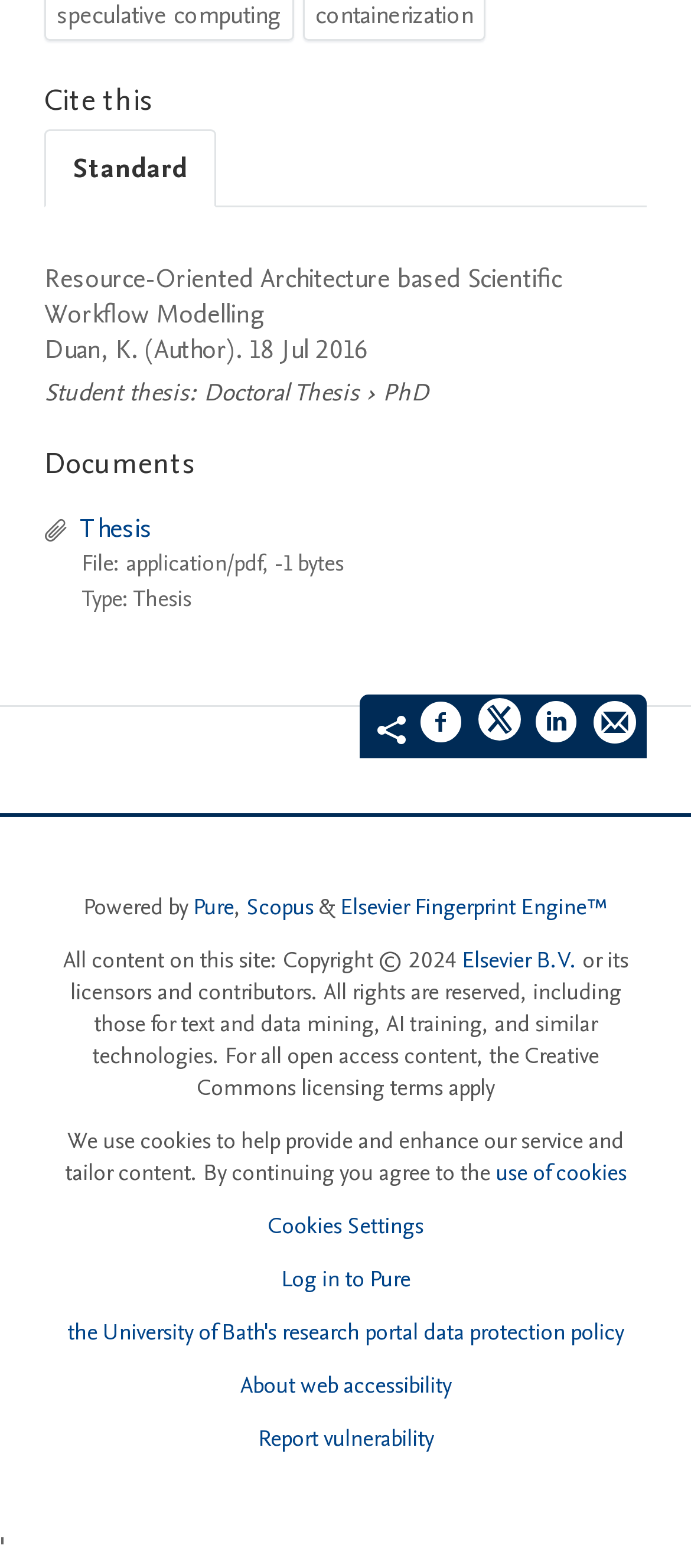Provide the bounding box coordinates of the section that needs to be clicked to accomplish the following instruction: "View patient information."

None